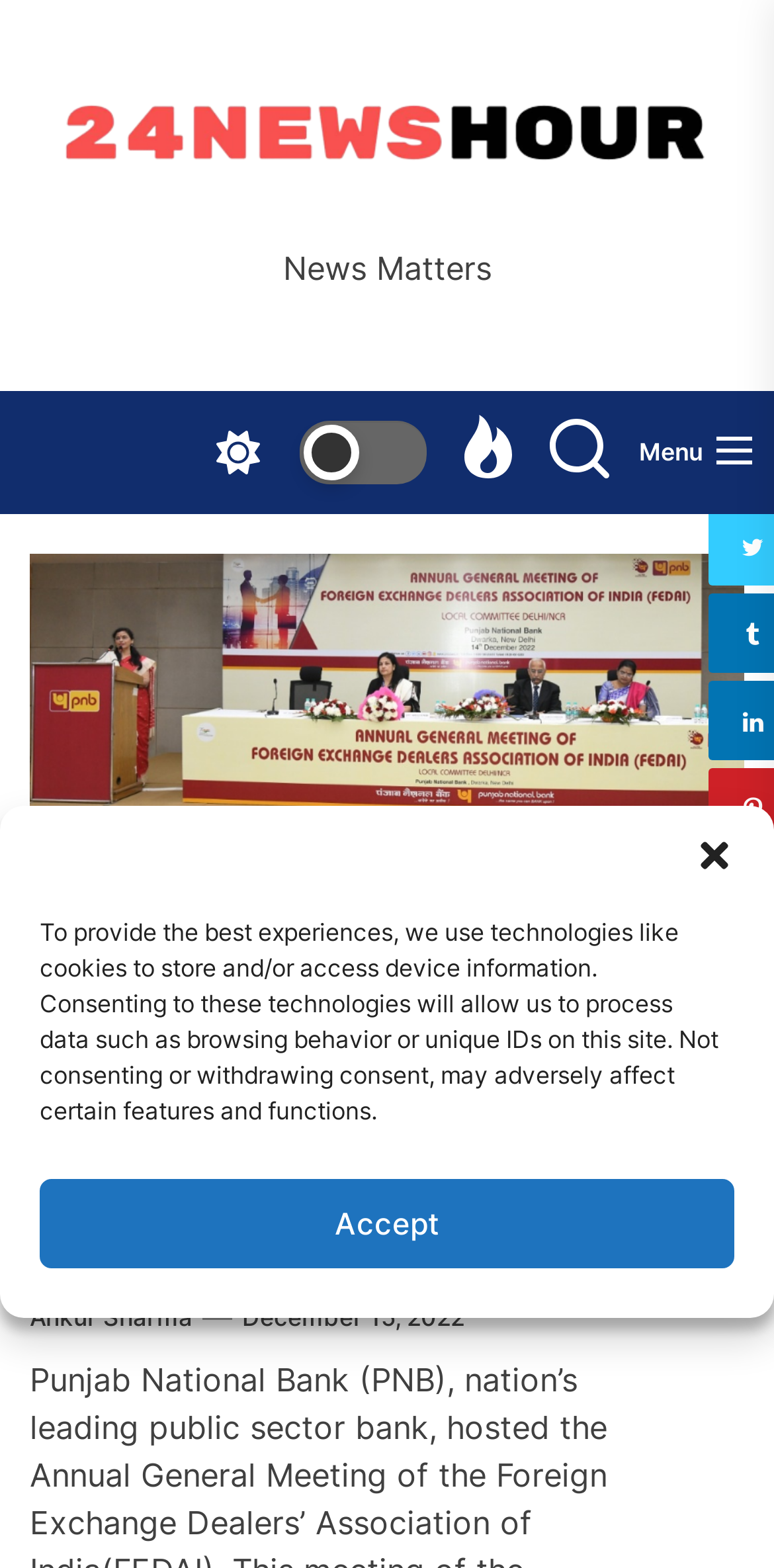Respond concisely with one word or phrase to the following query:
What is the date of the news article?

December 15, 2022